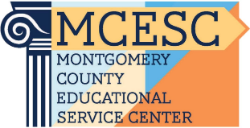Answer the question briefly using a single word or phrase: 
What is the full name of the organization below the acronym?

MONTGOMERY COUNTY EDUCATIONAL SERVICE CENTER